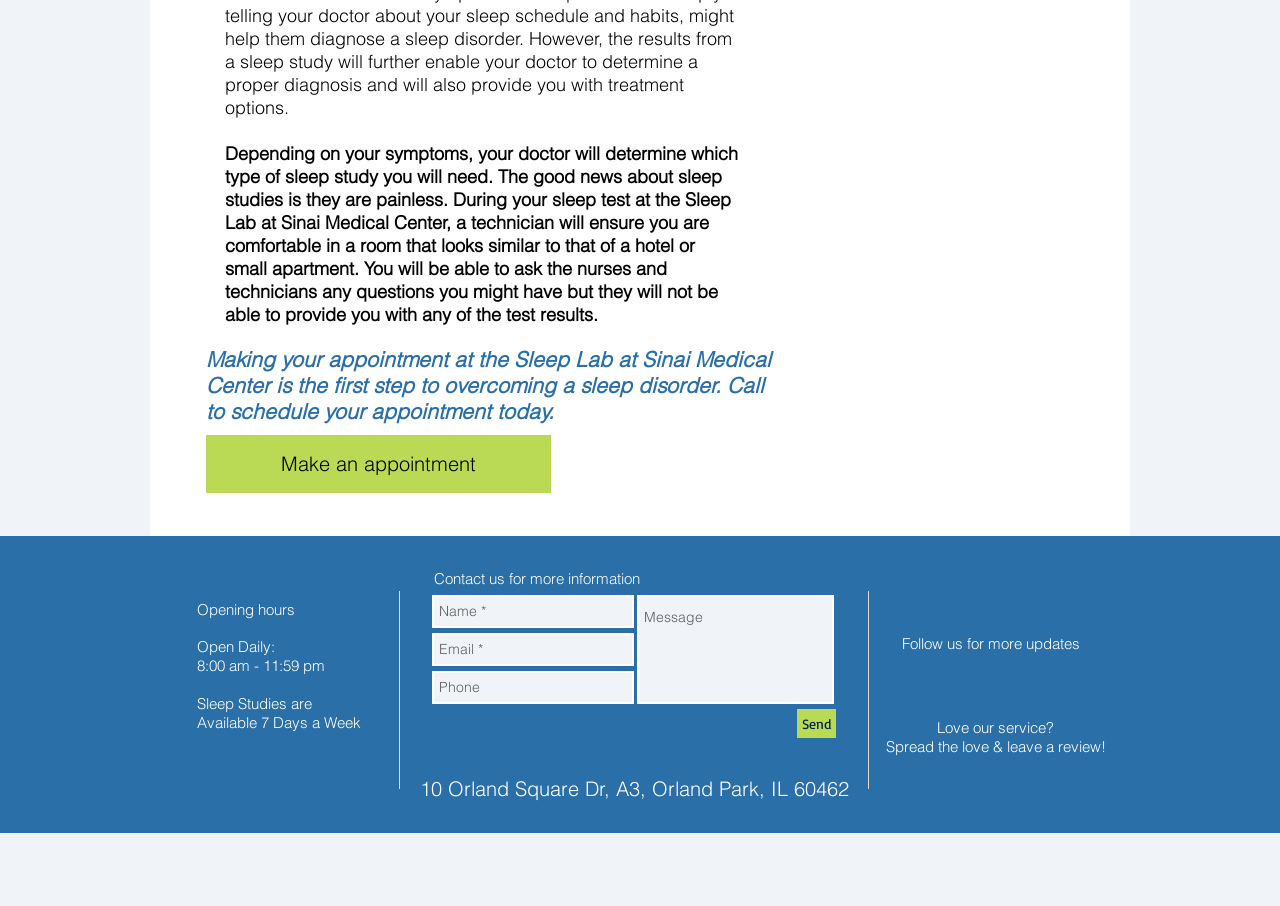What can you do to show appreciation for the service?
Utilize the information in the image to give a detailed answer to the question.

The text 'Love our service? Spread the love & leave a review!' suggests that customers can show their appreciation by leaving a review.